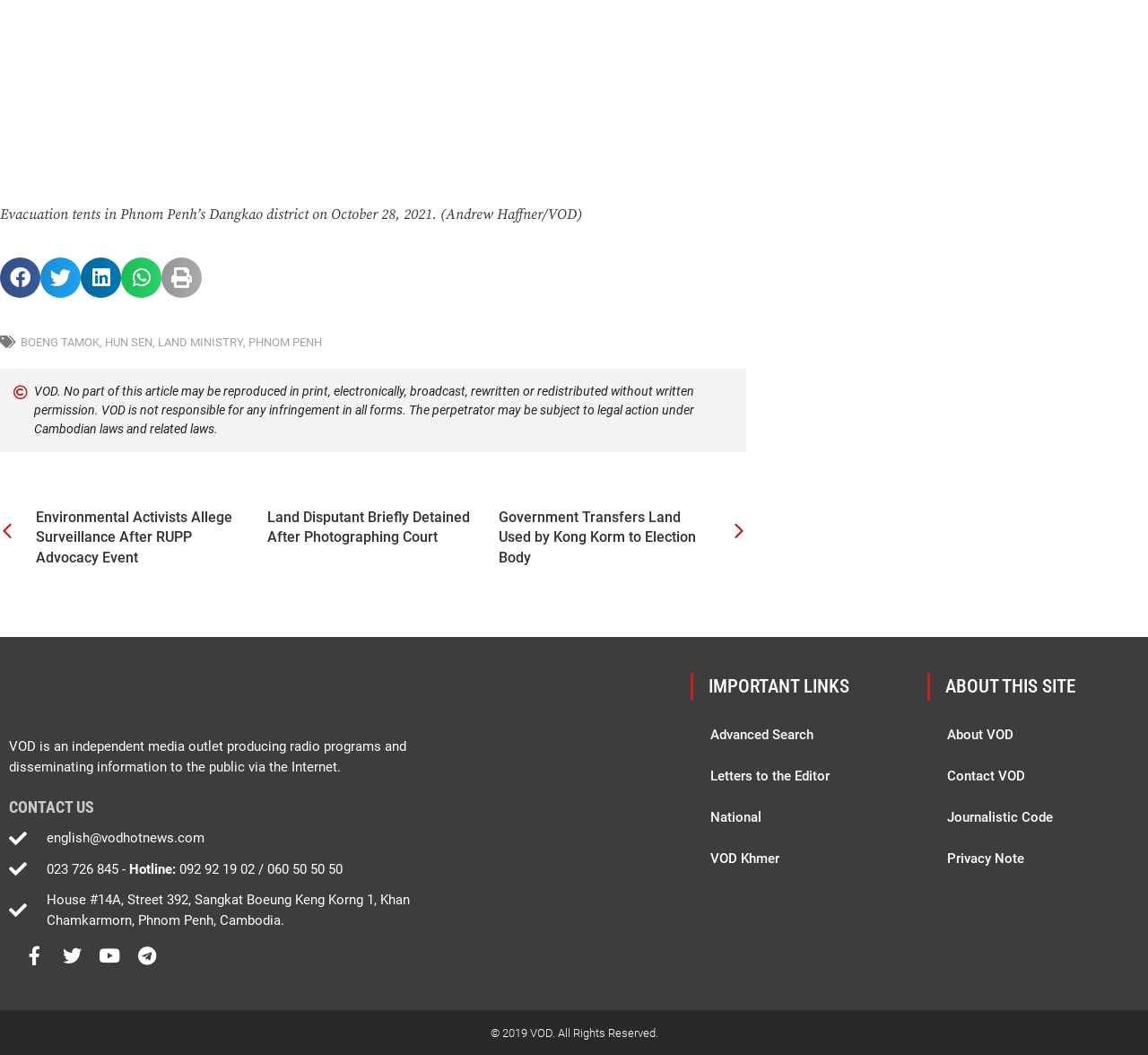What is the purpose of the 'Share on' buttons?
Provide a short answer using one word or a brief phrase based on the image.

To share content